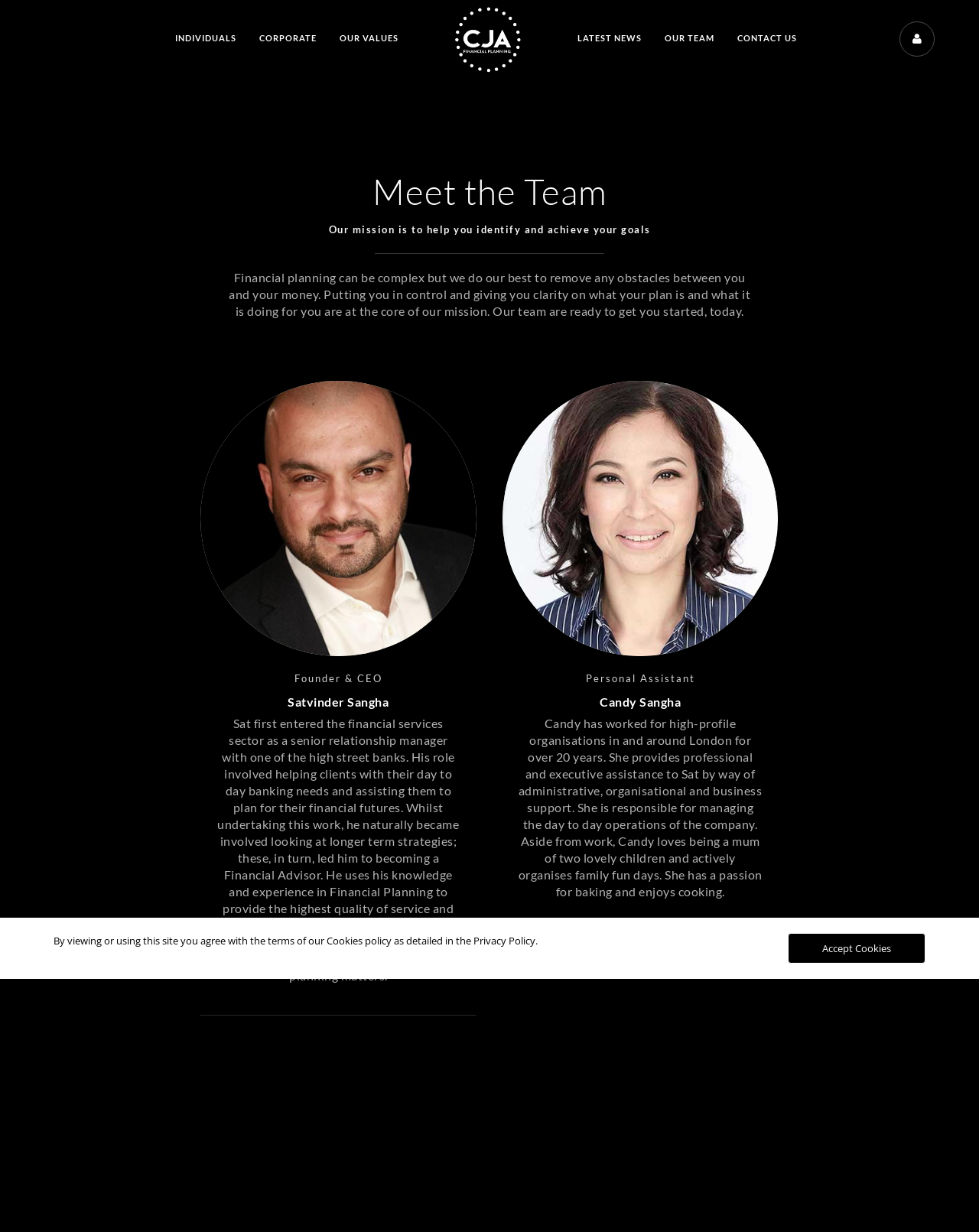What is Satvinder Sangha's previous experience?
Kindly offer a comprehensive and detailed response to the question.

The answer can be found by reading the StaticText 'Sat first entered the financial services sector as a senior relationship manager with one of the high street banks...' which is below the image of Satvinder Sangha.